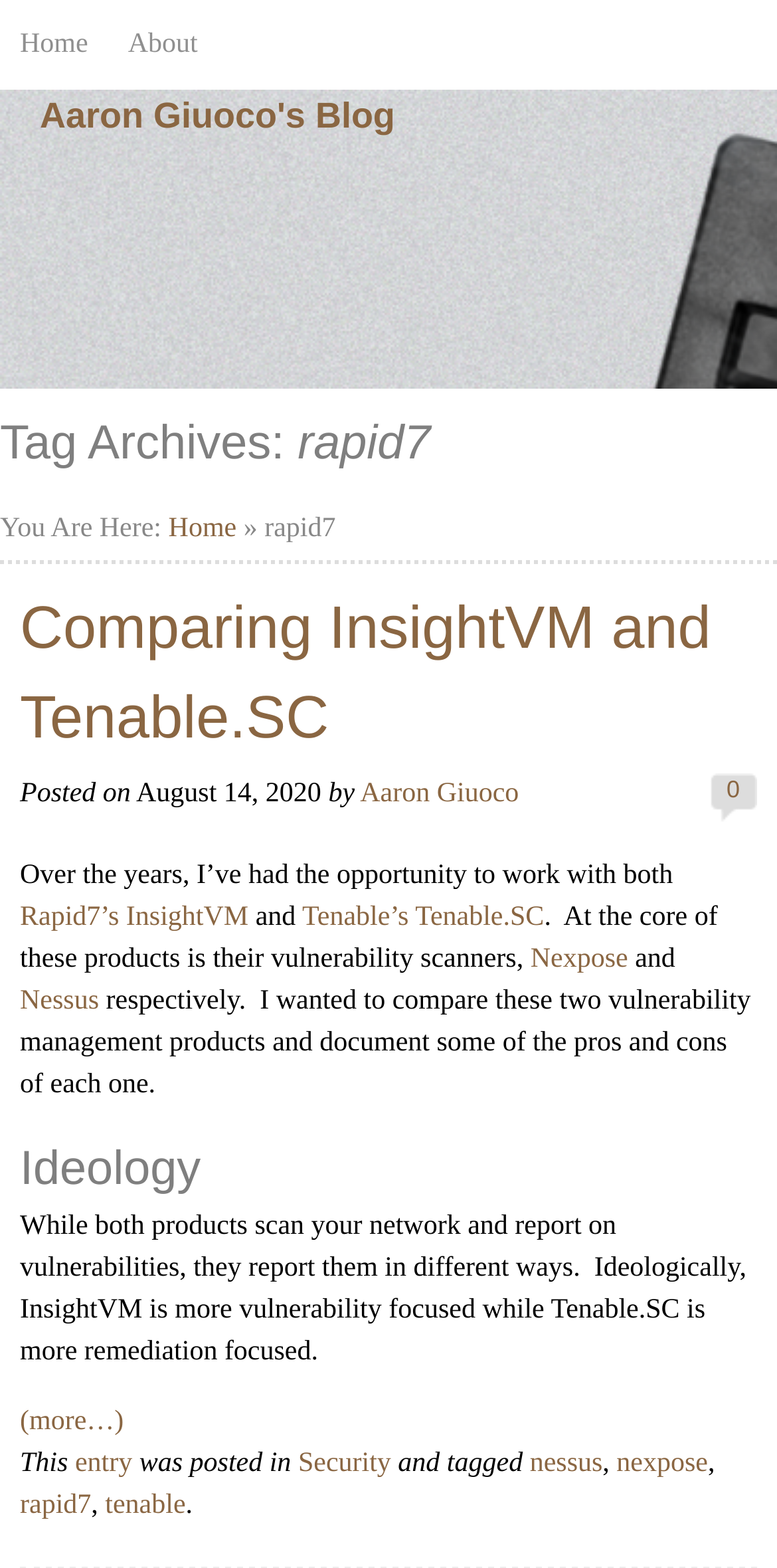What is the topic of the latest article?
Please give a well-detailed answer to the question.

The topic of the latest article can be found in the heading element with the text 'Comparing InsightVM and Tenable.SC' which is located below the blog title. This heading is followed by a brief summary of the article.